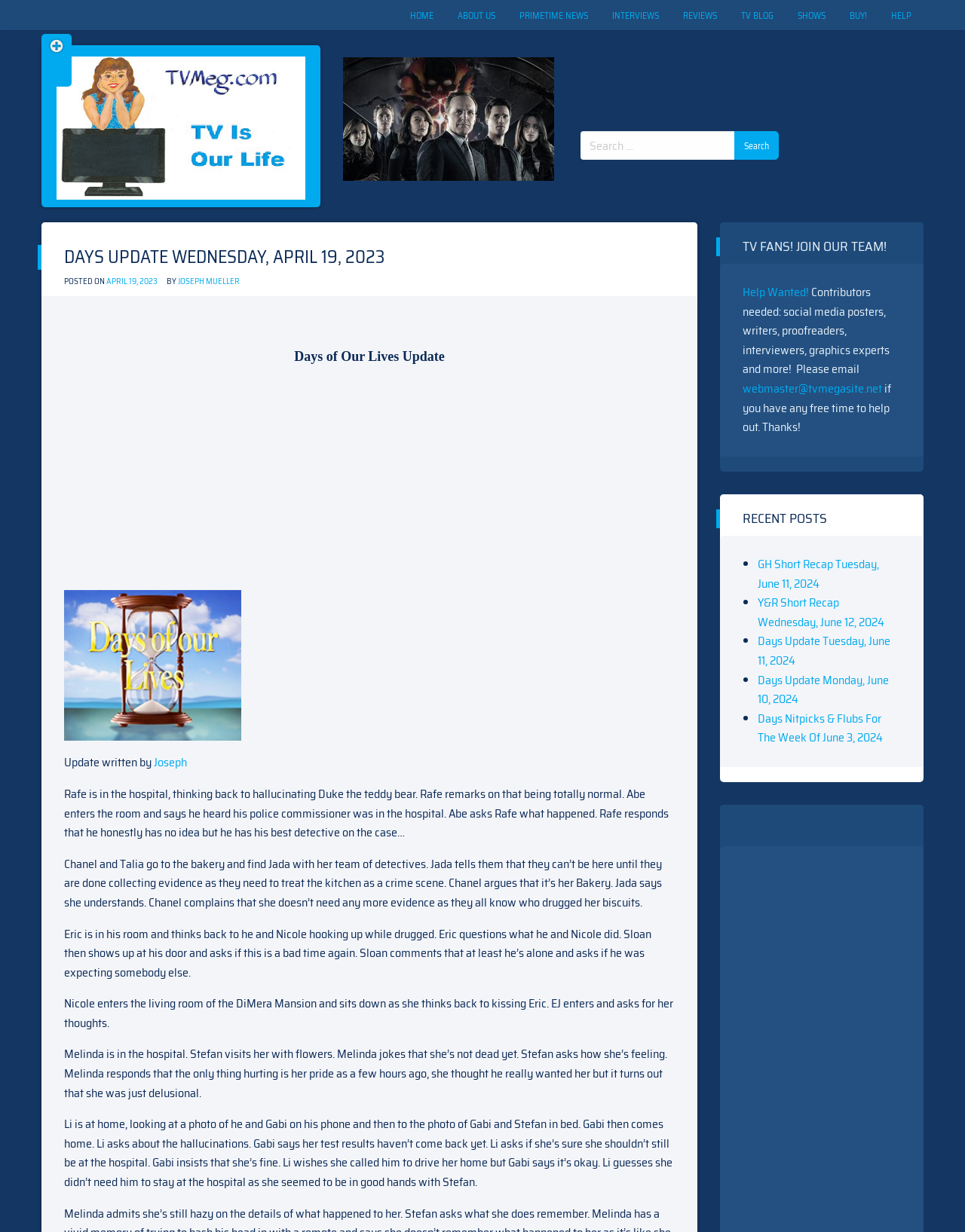Please identify the bounding box coordinates of the element that needs to be clicked to perform the following instruction: "Check the 'RECENT POSTS' section".

[0.742, 0.413, 0.953, 0.429]